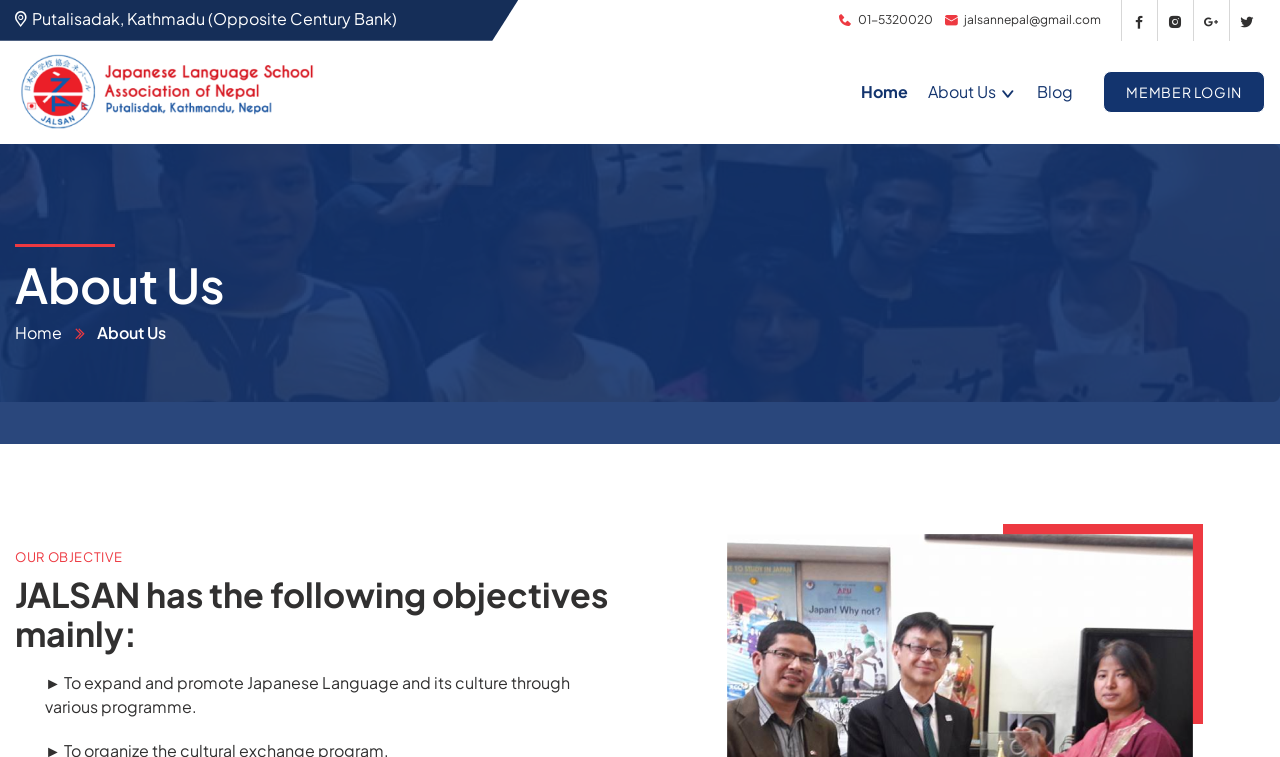What is the name of the school?
Provide a detailed and well-explained answer to the question.

I found the name of the school by looking at the link element with the content 'Japanese Language School Association of Nepal' which is located at the top of the webpage, and also by looking at the image element with the same content.